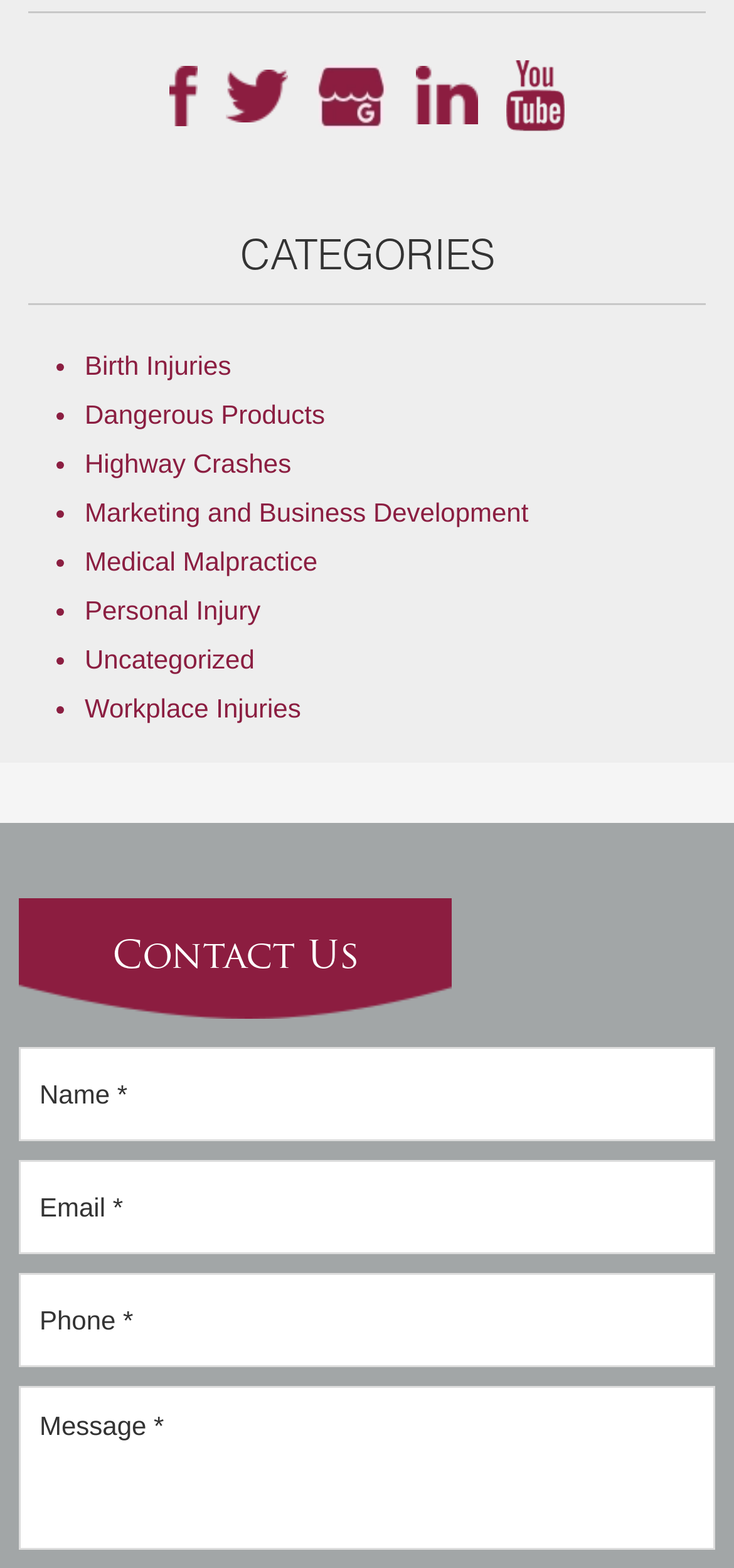Using the information in the image, give a detailed answer to the following question: What is the text above the list of categories?

The text above the list of categories is 'CATEGORIES' which is a static text element with a bounding box coordinate of [0.327, 0.152, 0.673, 0.179].